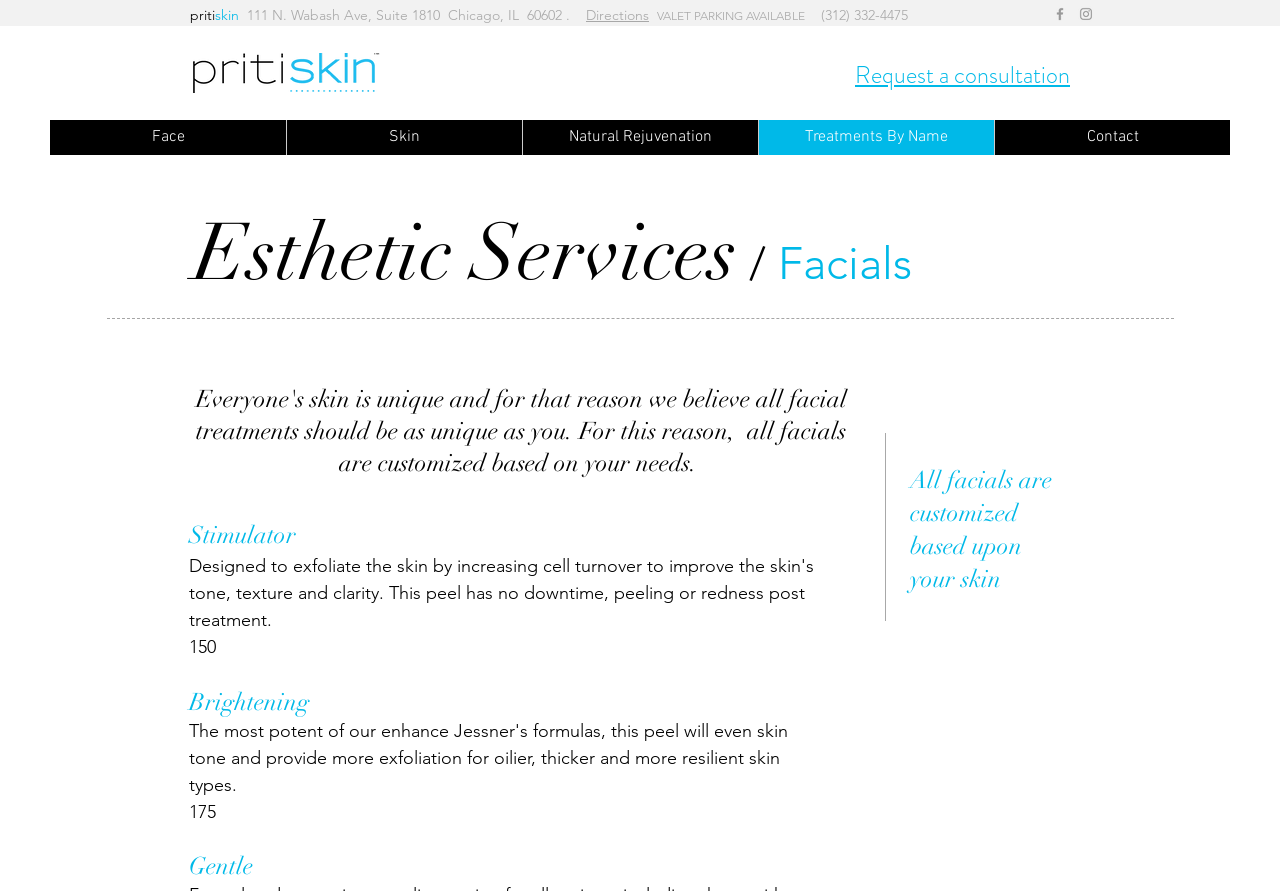What is the address of PritiSkin?
Using the image, respond with a single word or phrase.

111 N. Wabash Ave, Suite 1810 Chicago, IL 60602